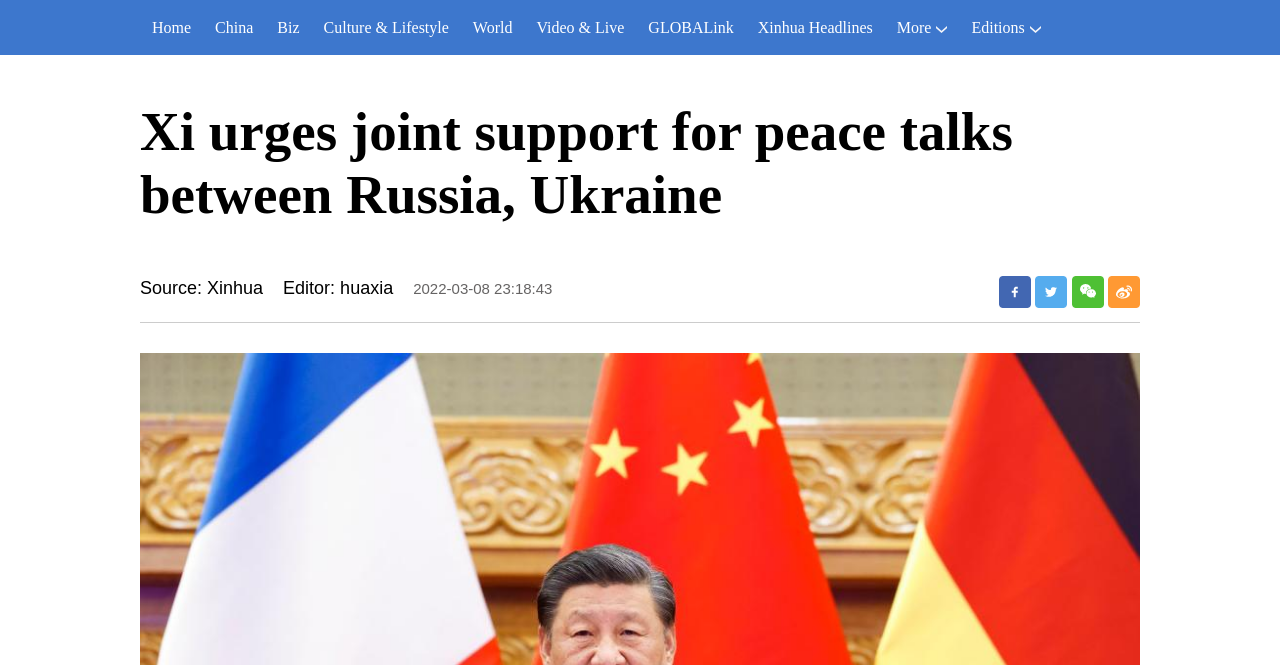Predict the bounding box of the UI element that fits this description: "Culture & Lifestyle".

[0.243, 0.0, 0.36, 0.083]